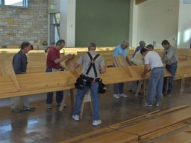What values are being reinforced in the community?
Ensure your answer is thorough and detailed.

The scene showcases the active participation of parishioners in contributing to their church's mission and needs, which reinforces the values of collaboration and commitment within their community.